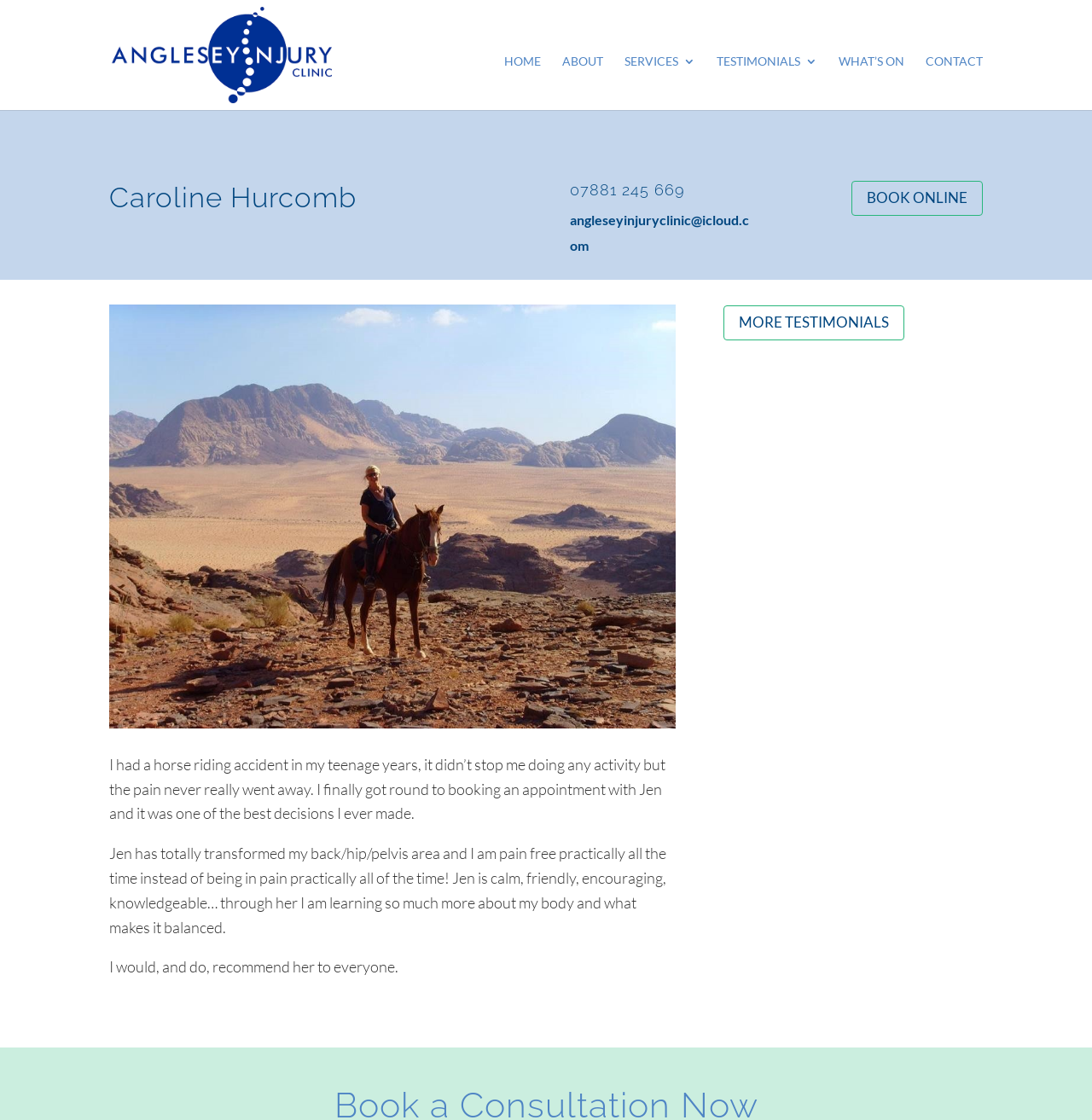Can you pinpoint the bounding box coordinates for the clickable element required for this instruction: "Click the HOME link"? The coordinates should be four float numbers between 0 and 1, i.e., [left, top, right, bottom].

[0.462, 0.05, 0.495, 0.098]